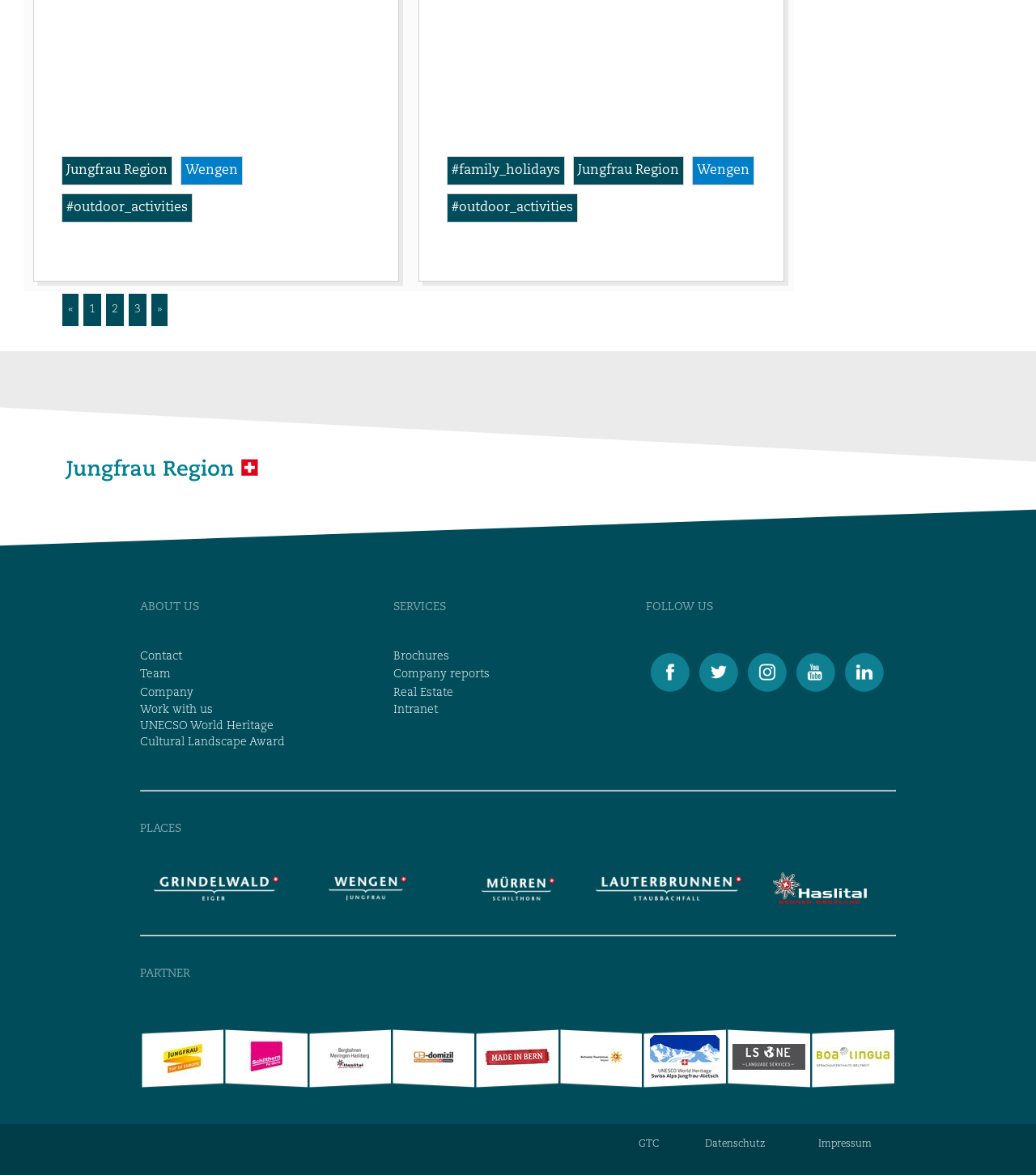Answer the following inquiry with a single word or phrase:
How many rows are there in the table?

10